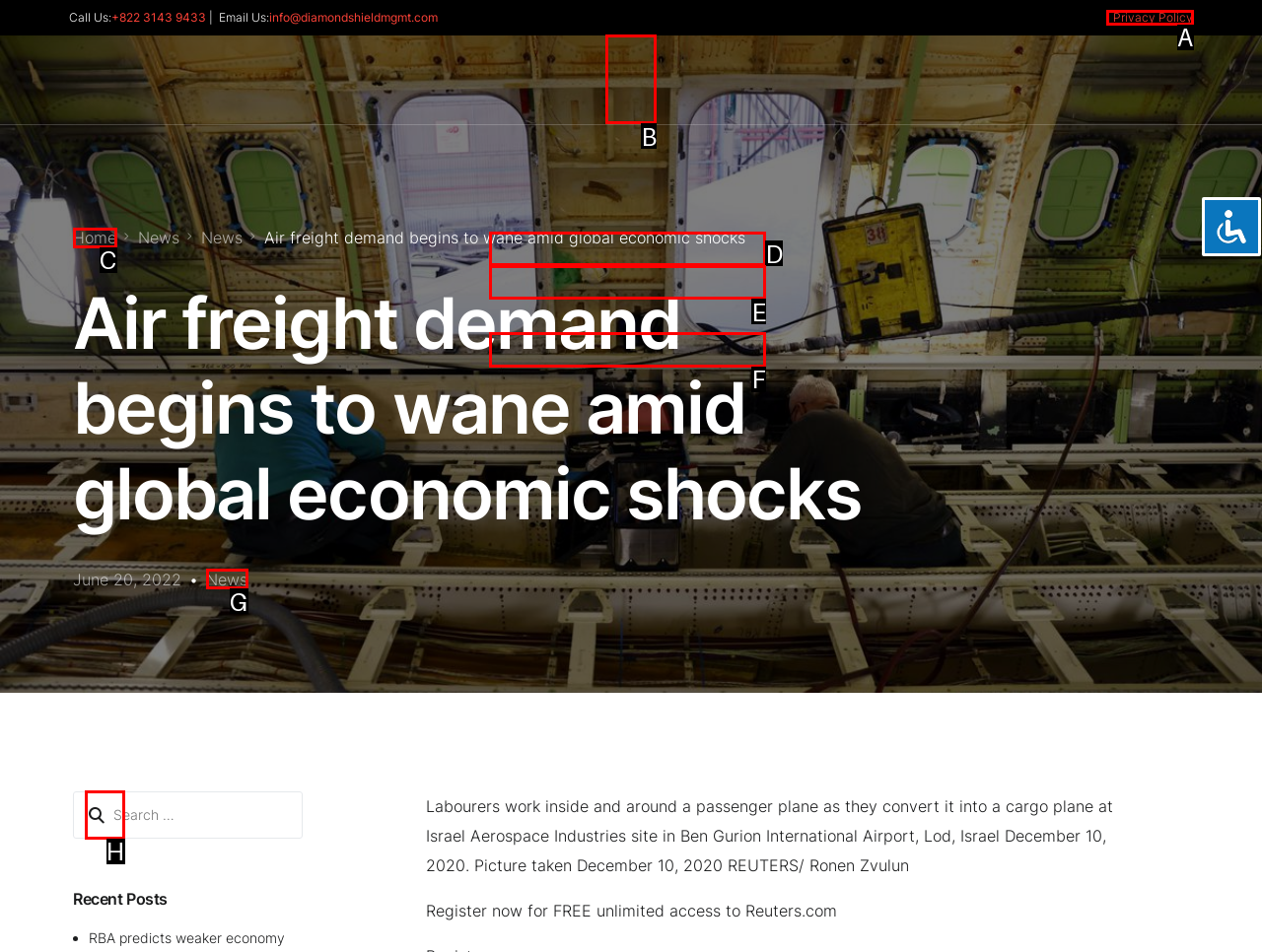Determine the letter of the UI element that you need to click to perform the task: Read the blog.
Provide your answer with the appropriate option's letter.

B